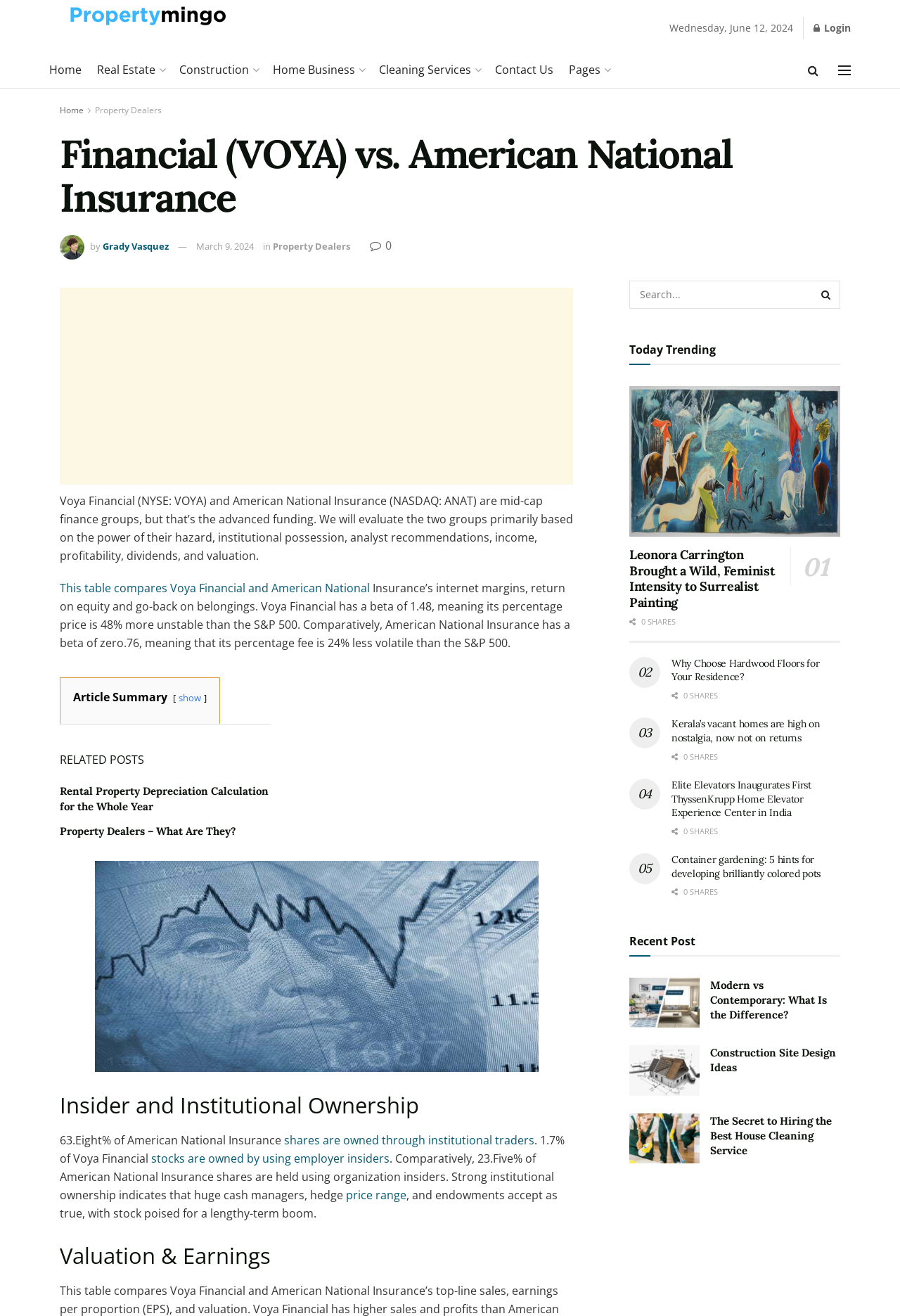Identify the bounding box coordinates for the region to click in order to carry out this instruction: "Search for something". Provide the coordinates using four float numbers between 0 and 1, formatted as [left, top, right, bottom].

[0.699, 0.213, 0.934, 0.235]